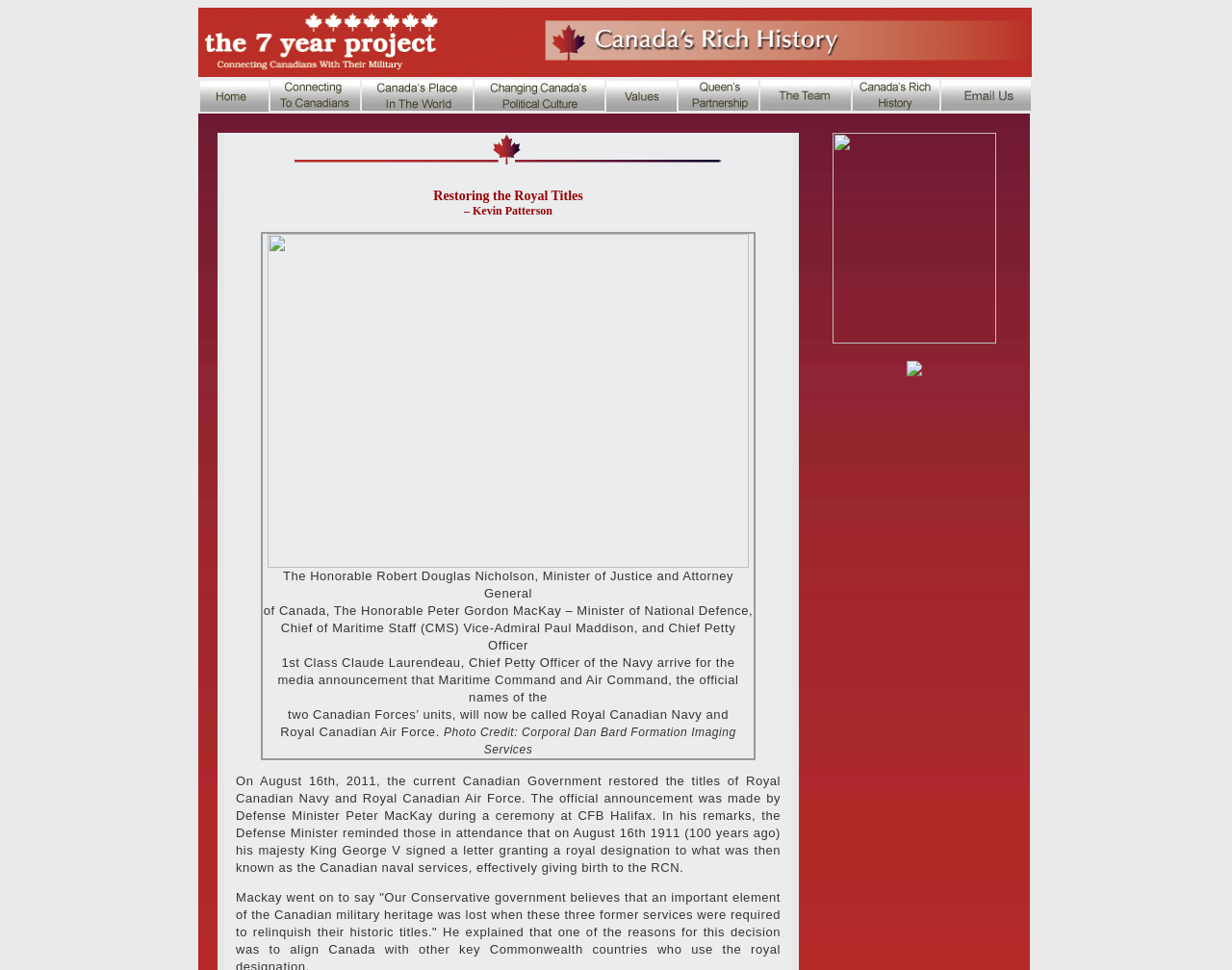Please find and report the bounding box coordinates of the element to click in order to perform the following action: "View the image of the ceremony at CFB Halifax". The coordinates should be expressed as four float numbers between 0 and 1, in the format [left, top, right, bottom].

[0.676, 0.137, 0.809, 0.354]